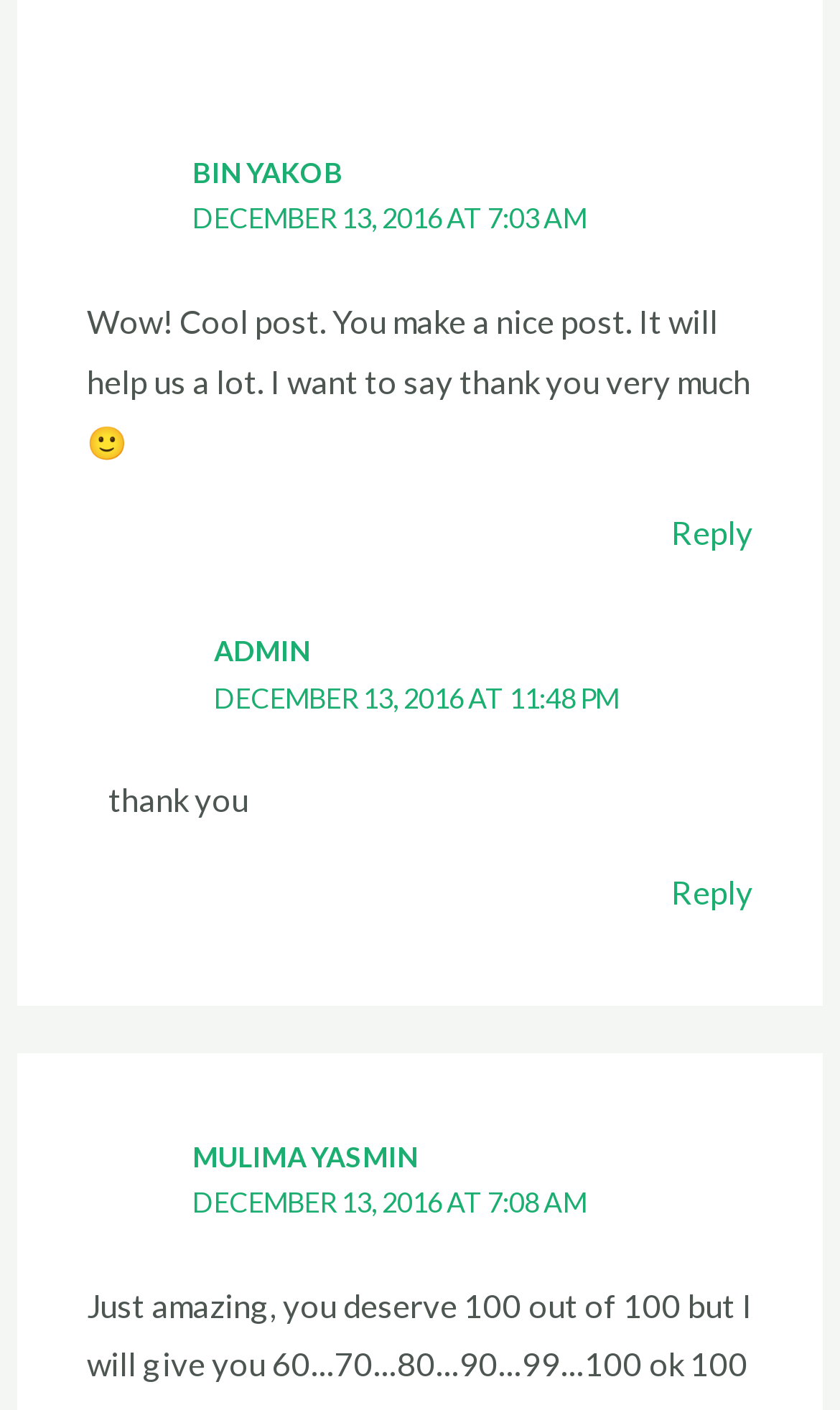Predict the bounding box of the UI element based on this description: "parent_node: E-Mail * aria-describedby="email-notes" name="email"".

None